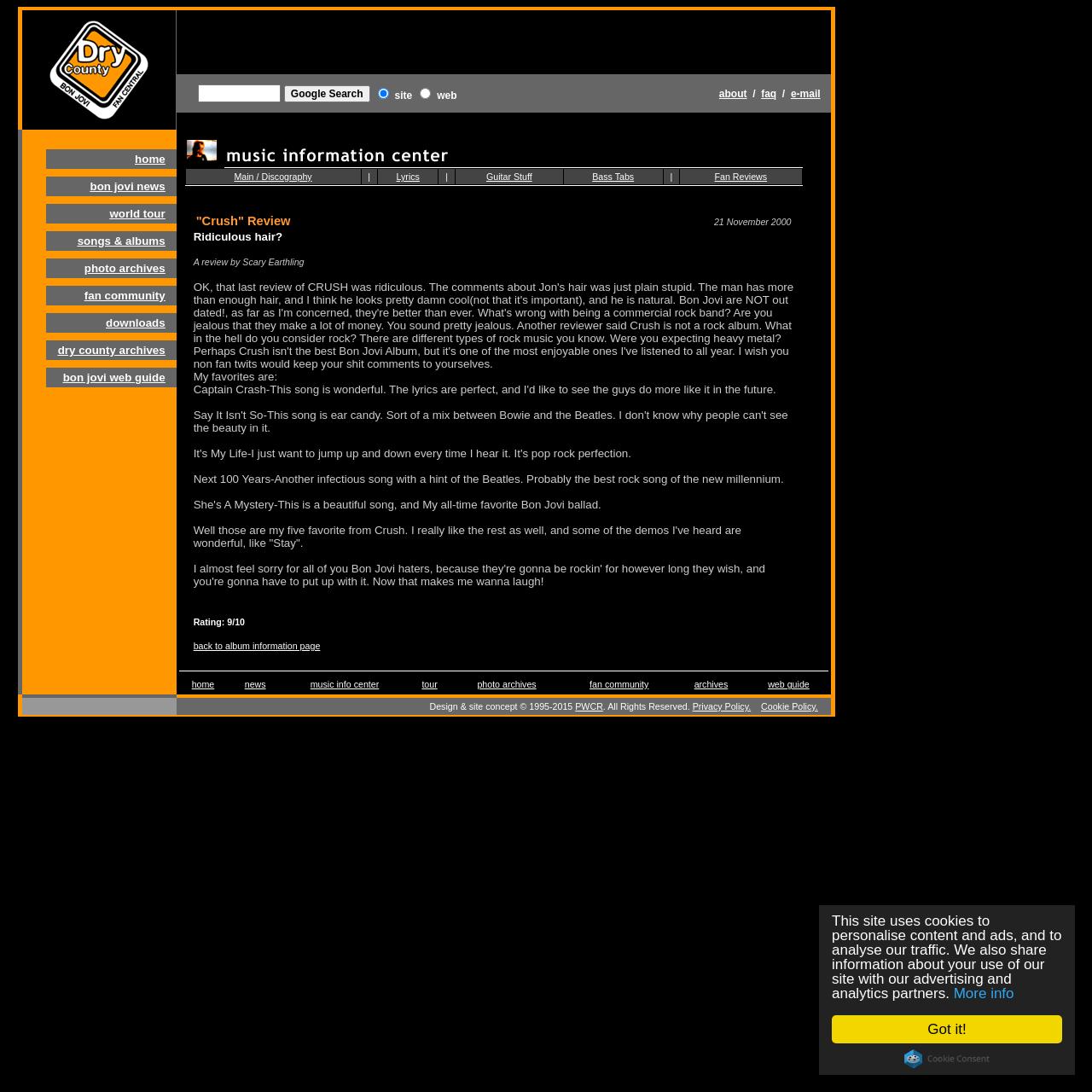Please find the bounding box coordinates for the clickable element needed to perform this instruction: "View about page".

[0.658, 0.08, 0.684, 0.091]